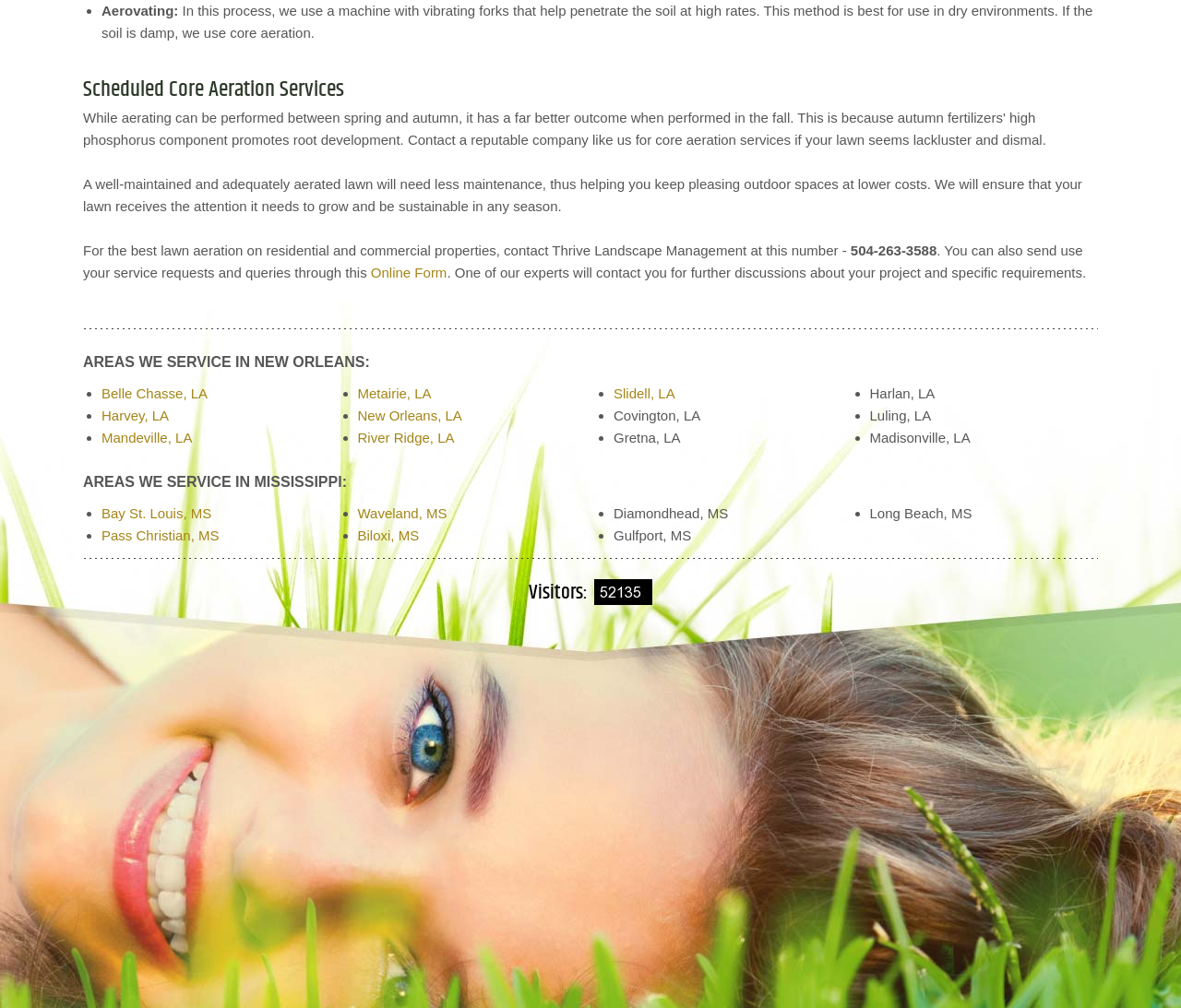Determine the bounding box coordinates of the clickable area required to perform the following instruction: "Contact Thrive Landscape Management". The coordinates should be represented as four float numbers between 0 and 1: [left, top, right, bottom].

[0.07, 0.241, 0.72, 0.256]